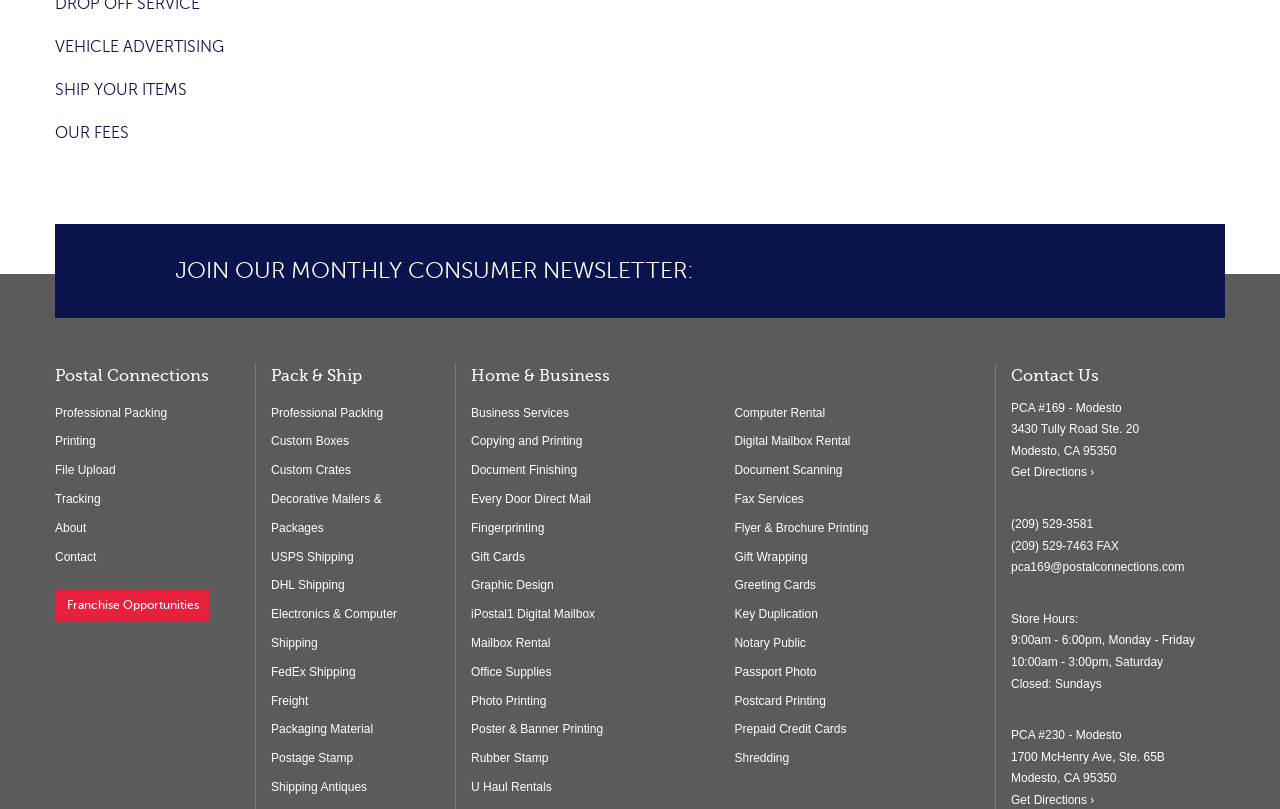Give a concise answer using only one word or phrase for this question:
What is the address of the Modesto location?

3430 Tully Road Ste. 20